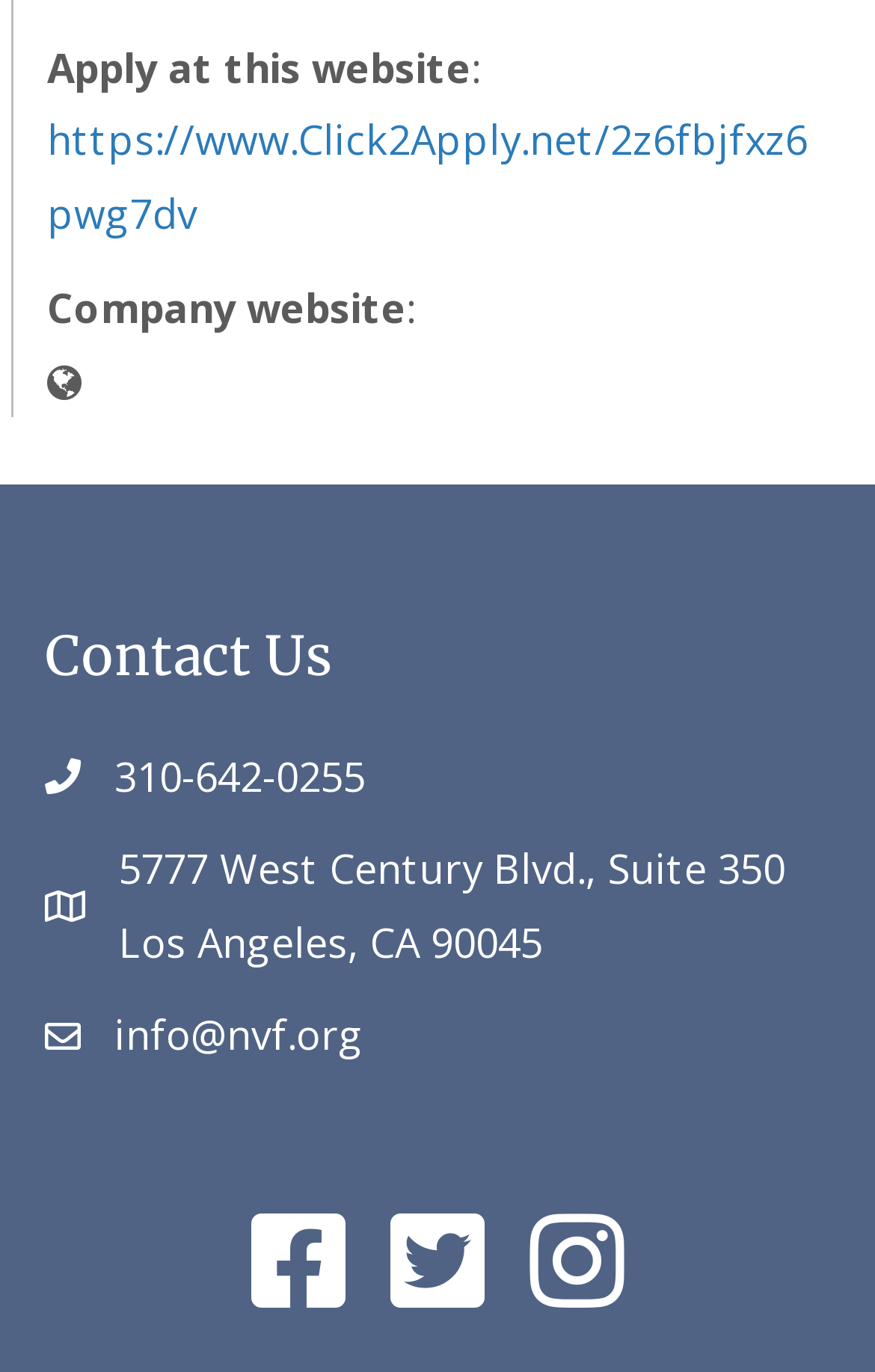Please provide a brief answer to the question using only one word or phrase: 
What is the email address to contact?

info@nvf.org